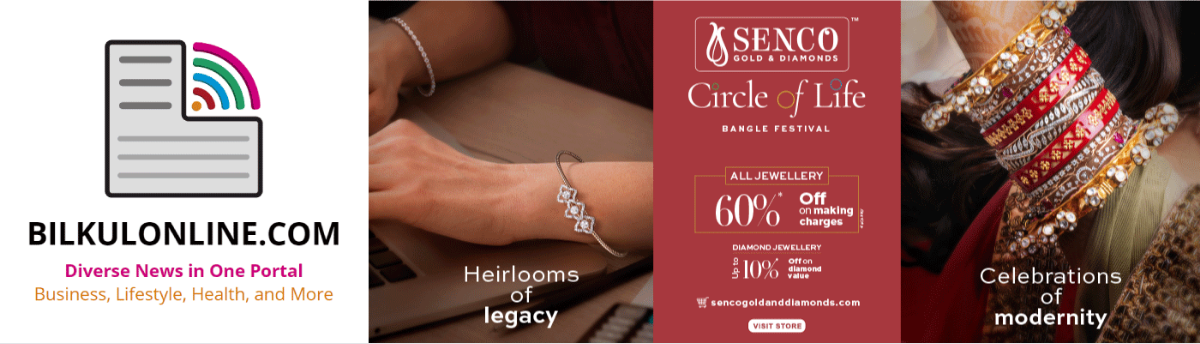Formulate a detailed description of the image content.

The image showcases a vibrant promotional banner from Bilkul Online, a comprehensive news portal that covers diverse topics including business, lifestyle, health, and more. The left side of the image features the Bilkul Online logo, which consists of a stylized newspaper with colorful stripes, symbolizing the broad spectrum of news it offers. 

In the center, a close-up of a woman's wrist adorned with an elegant bracelet highlights the connection to traditional jewelry, while on the right, the advertisement promotes the "Circle of Life Bangle Festival" by Senco Gold & Diamonds. This section emphasizes special offers, including a substantial 60% discount on making charges for all jewelry and additional discounts on diamond jewelry. The message, "Celebrations of modernity," alongside images of intricate bangles, reflects a celebration of both heritage and contemporary style, appealing to a wide audience. This promotional image effectively blends elements of tradition and modern design in jewelry, inviting viewers to explore these special offers.